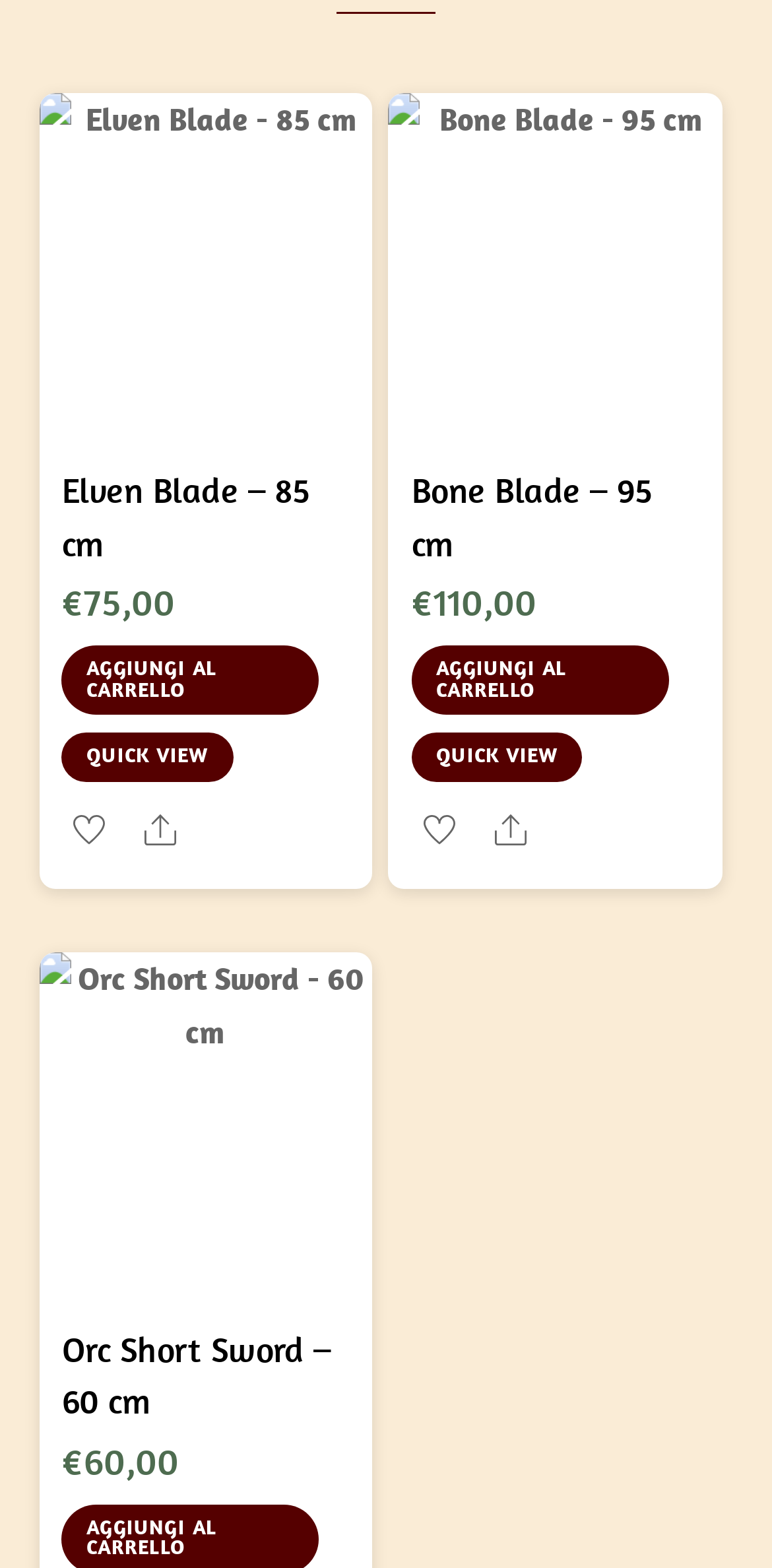Please locate the bounding box coordinates for the element that should be clicked to achieve the following instruction: "view January 2018". Ensure the coordinates are given as four float numbers between 0 and 1, i.e., [left, top, right, bottom].

None